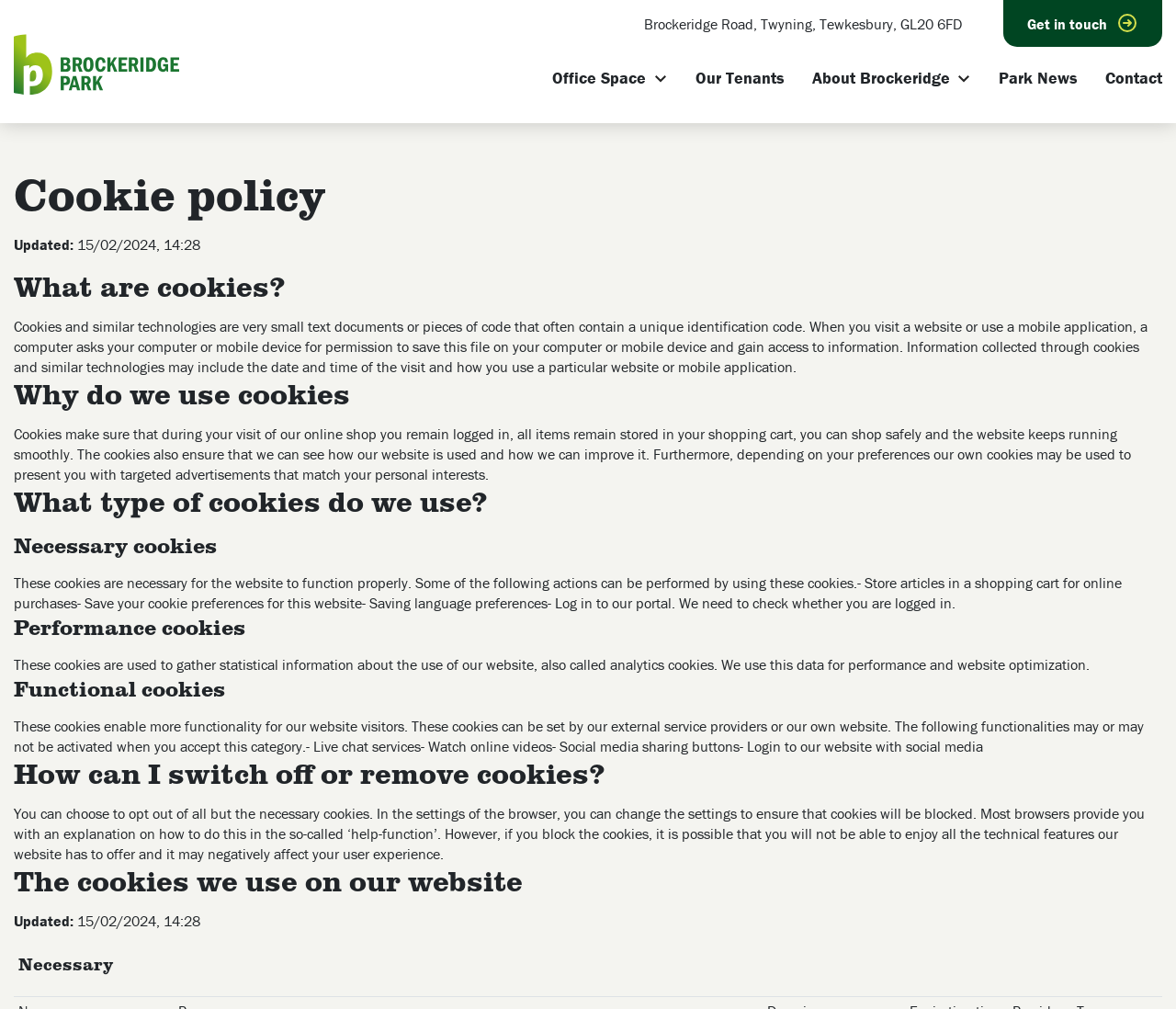What is the address of Brockeridge Park?
Based on the image, provide your answer in one word or phrase.

Brockeridge Road, Twyning, Tewkesbury, GL20 6FD